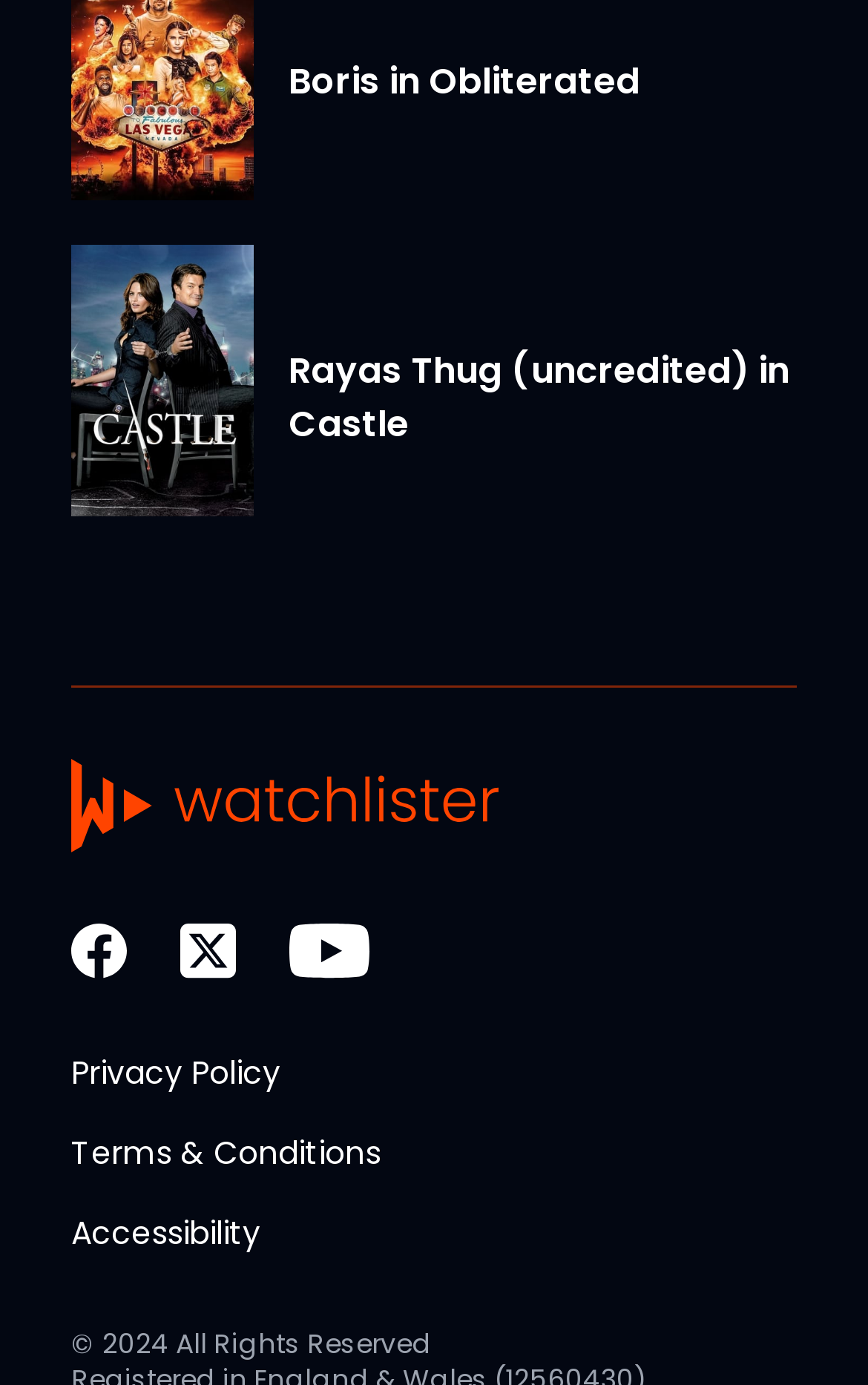Please determine the bounding box coordinates of the element to click on in order to accomplish the following task: "Watch the Watchlister video". Ensure the coordinates are four float numbers ranging from 0 to 1, i.e., [left, top, right, bottom].

[0.082, 0.548, 0.574, 0.615]